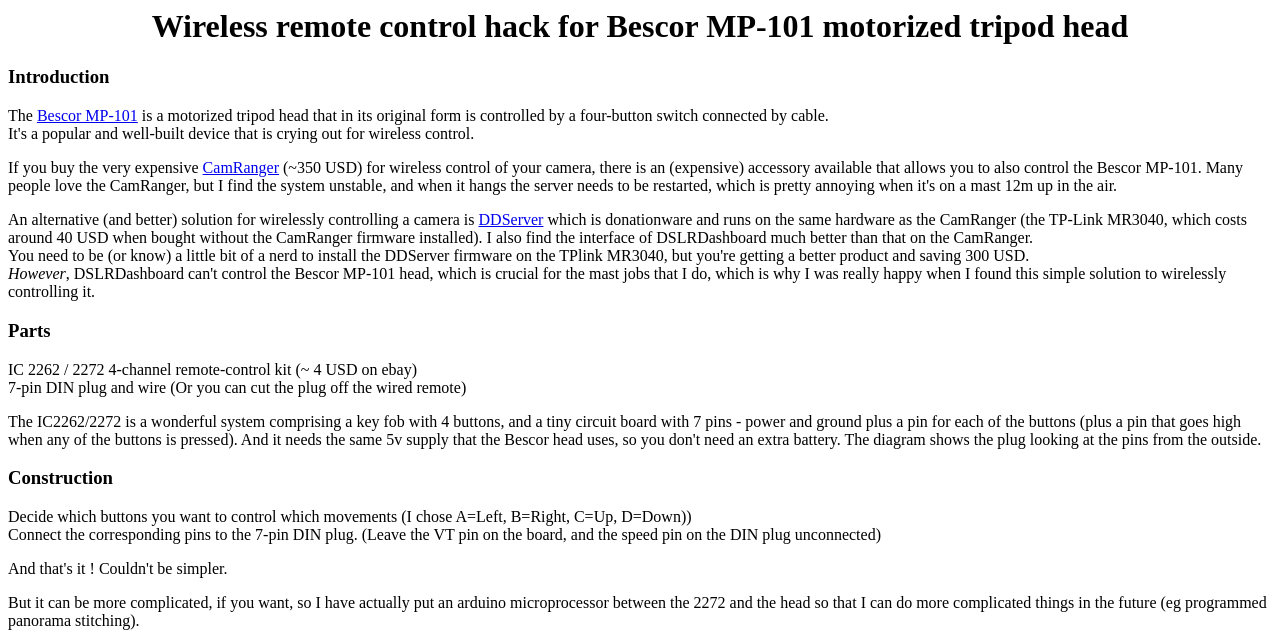What is the name of the donationware that runs on the TP-Link MR3040?
Provide a concise answer using a single word or phrase based on the image.

DDServer